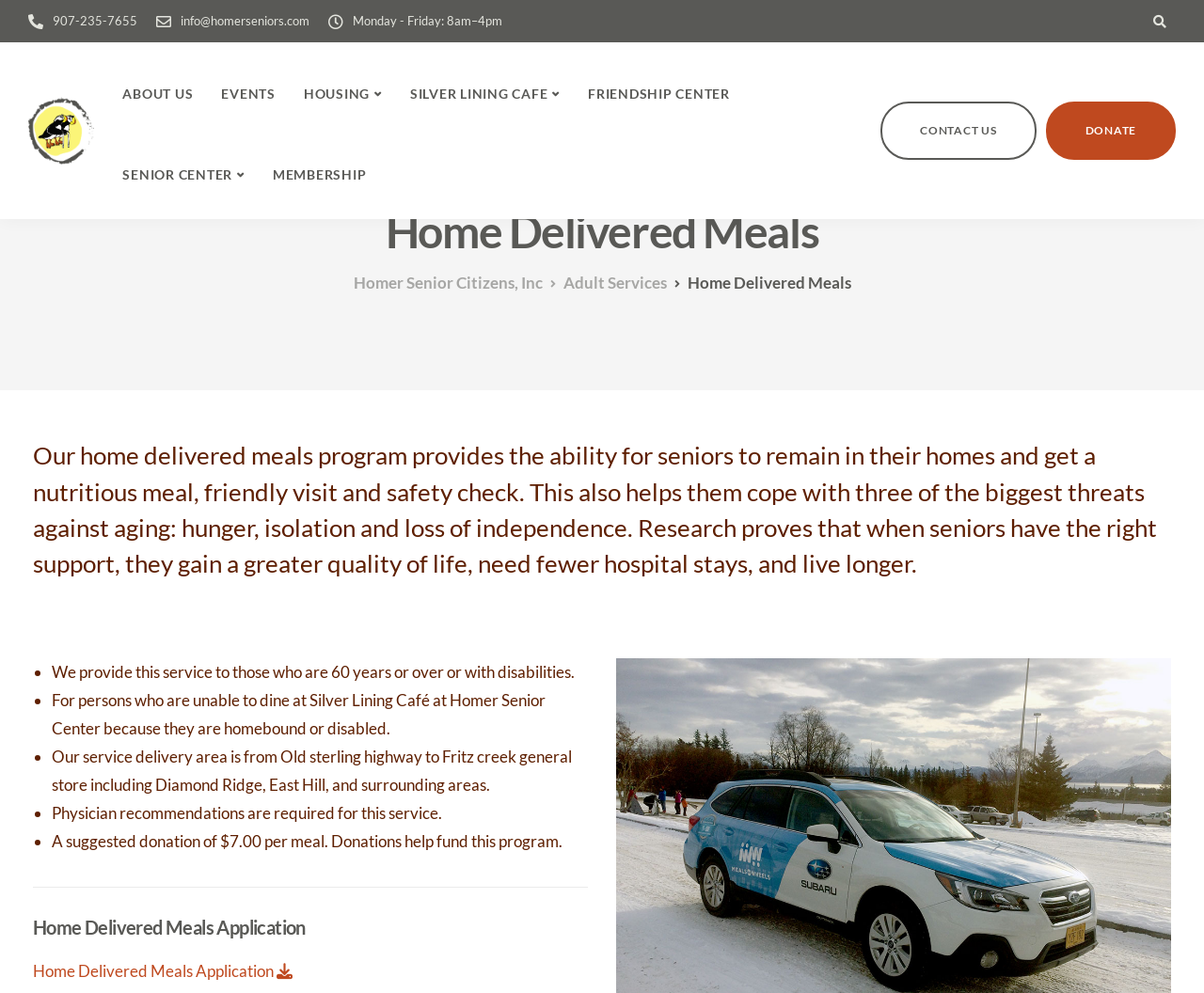Indicate the bounding box coordinates of the element that needs to be clicked to satisfy the following instruction: "Learn about home delivered meals". The coordinates should be four float numbers between 0 and 1, i.e., [left, top, right, bottom].

[0.027, 0.204, 0.973, 0.263]